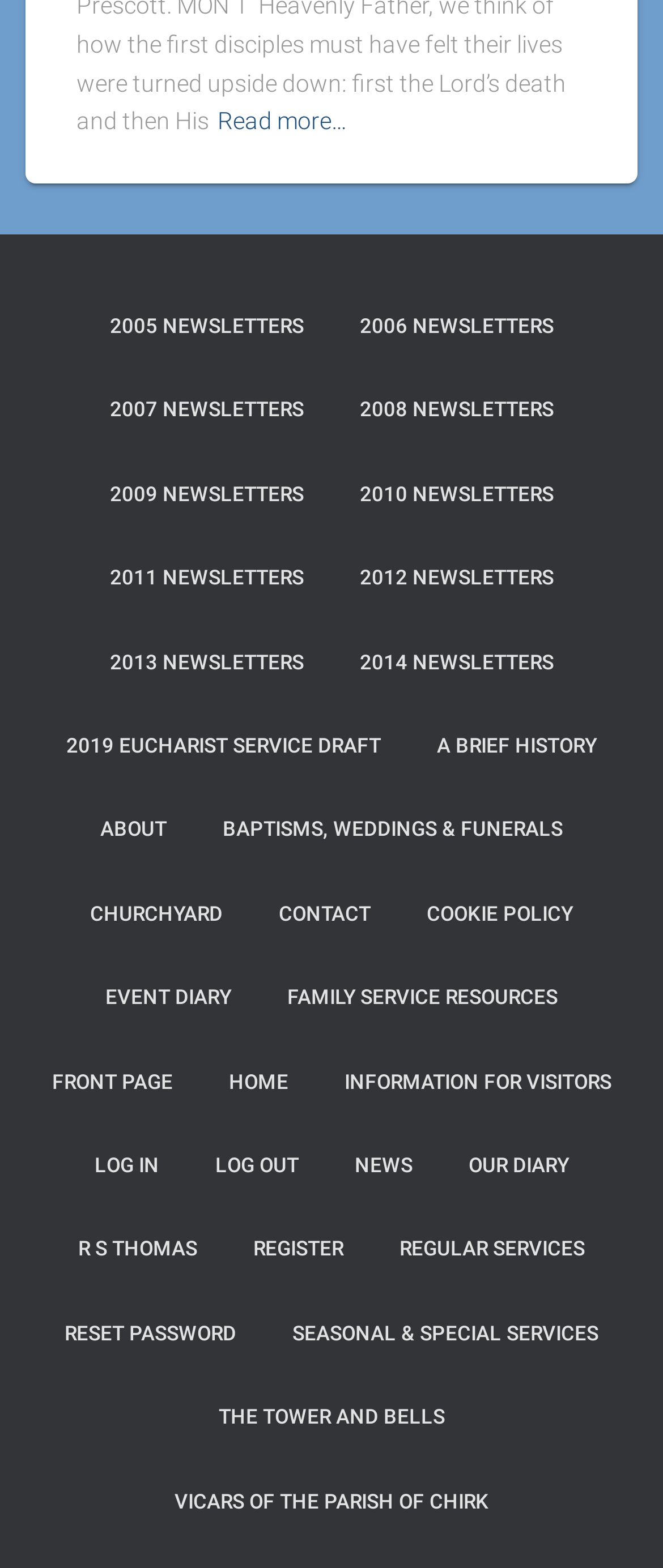Determine the bounding box coordinates for the region that must be clicked to execute the following instruction: "View the event diary".

[0.121, 0.61, 0.387, 0.664]